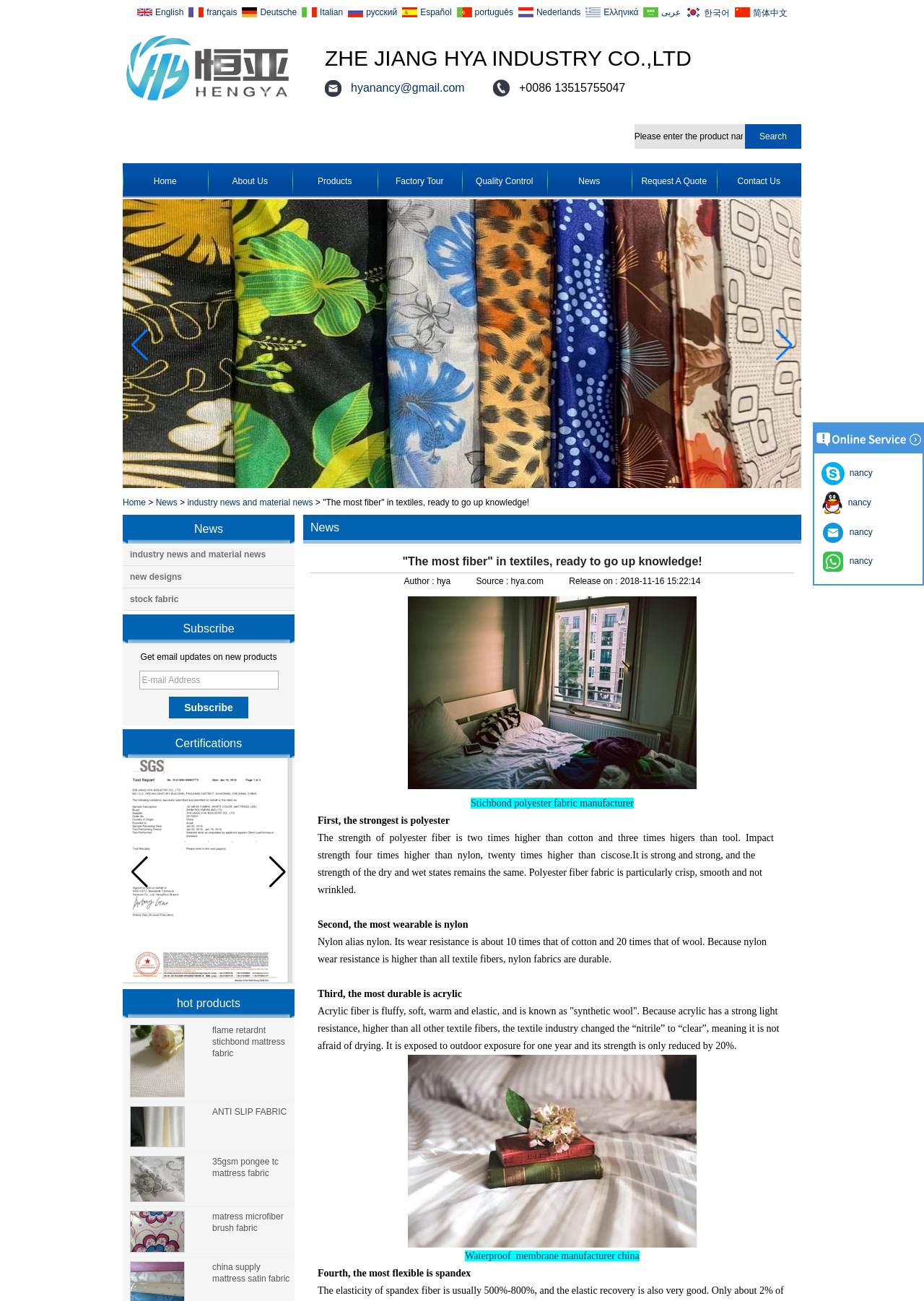Please identify the bounding box coordinates of the clickable region that I should interact with to perform the following instruction: "Select English language". The coordinates should be expressed as four float numbers between 0 and 1, i.e., [left, top, right, bottom].

[0.145, 0.006, 0.199, 0.013]